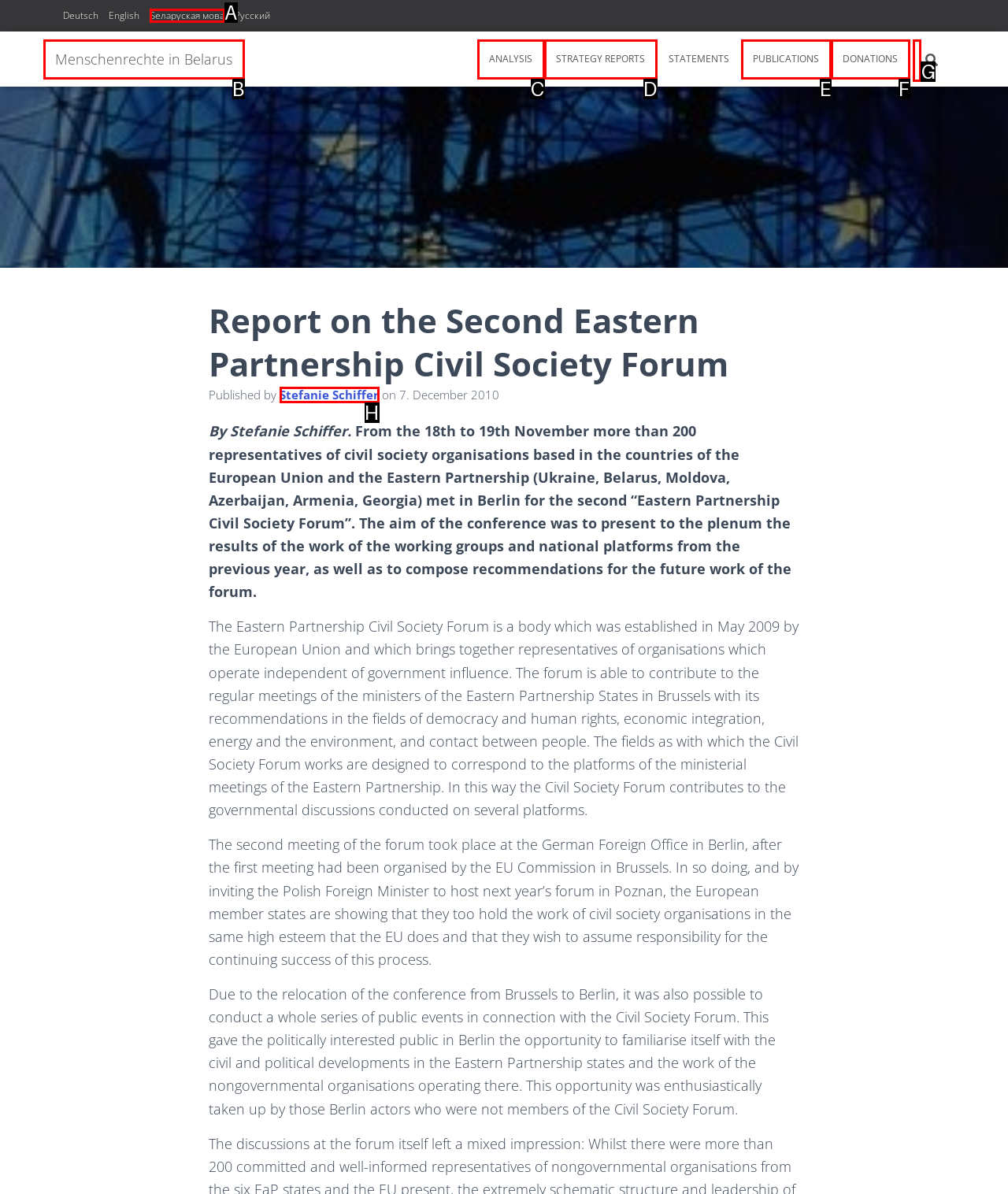Please indicate which HTML element should be clicked to fulfill the following task: Search for something. Provide the letter of the selected option.

G